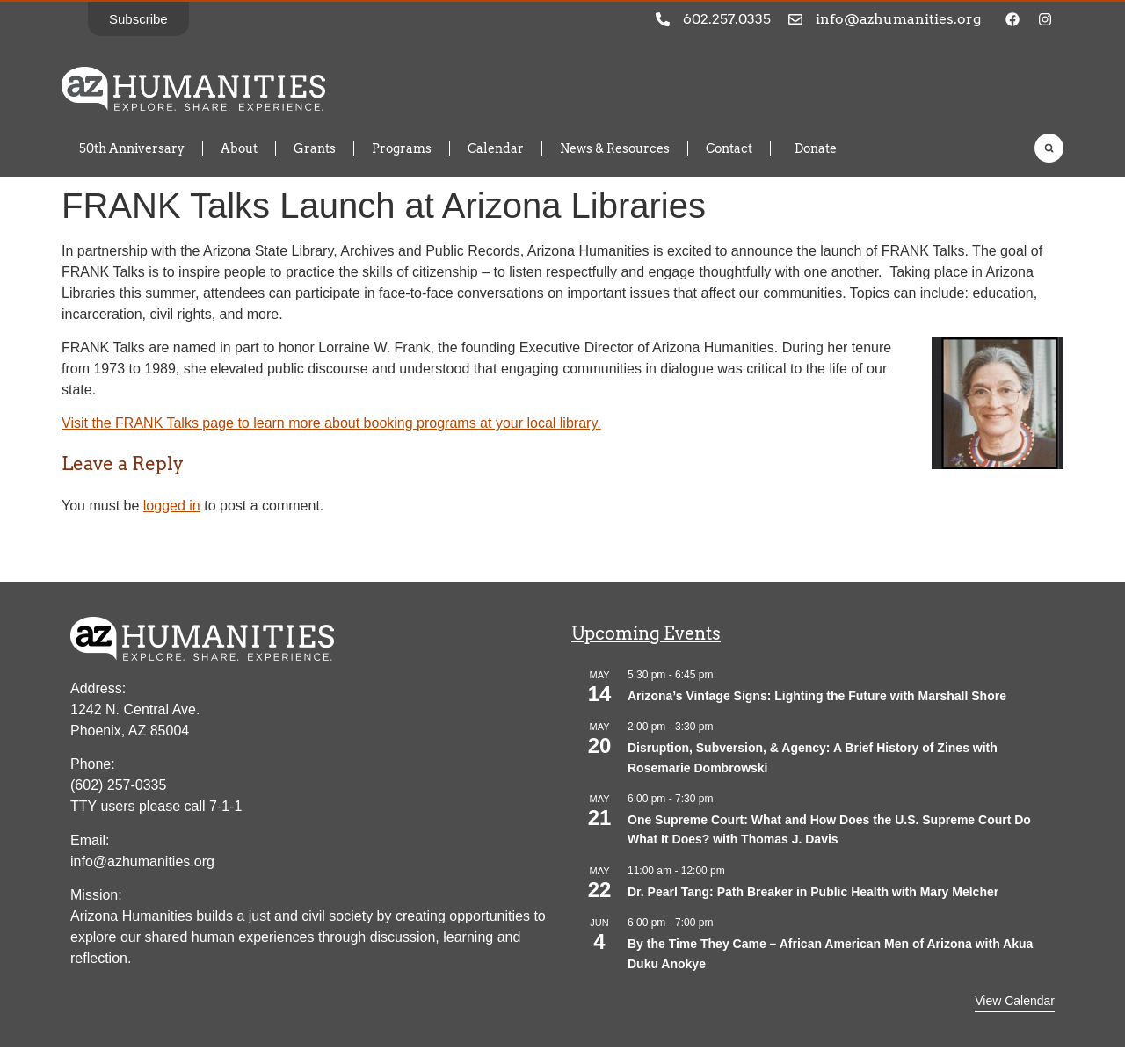Return the bounding box coordinates of the UI element that corresponds to this description: "logged in". The coordinates must be given as four float numbers in the range of 0 and 1, [left, top, right, bottom].

[0.127, 0.468, 0.178, 0.482]